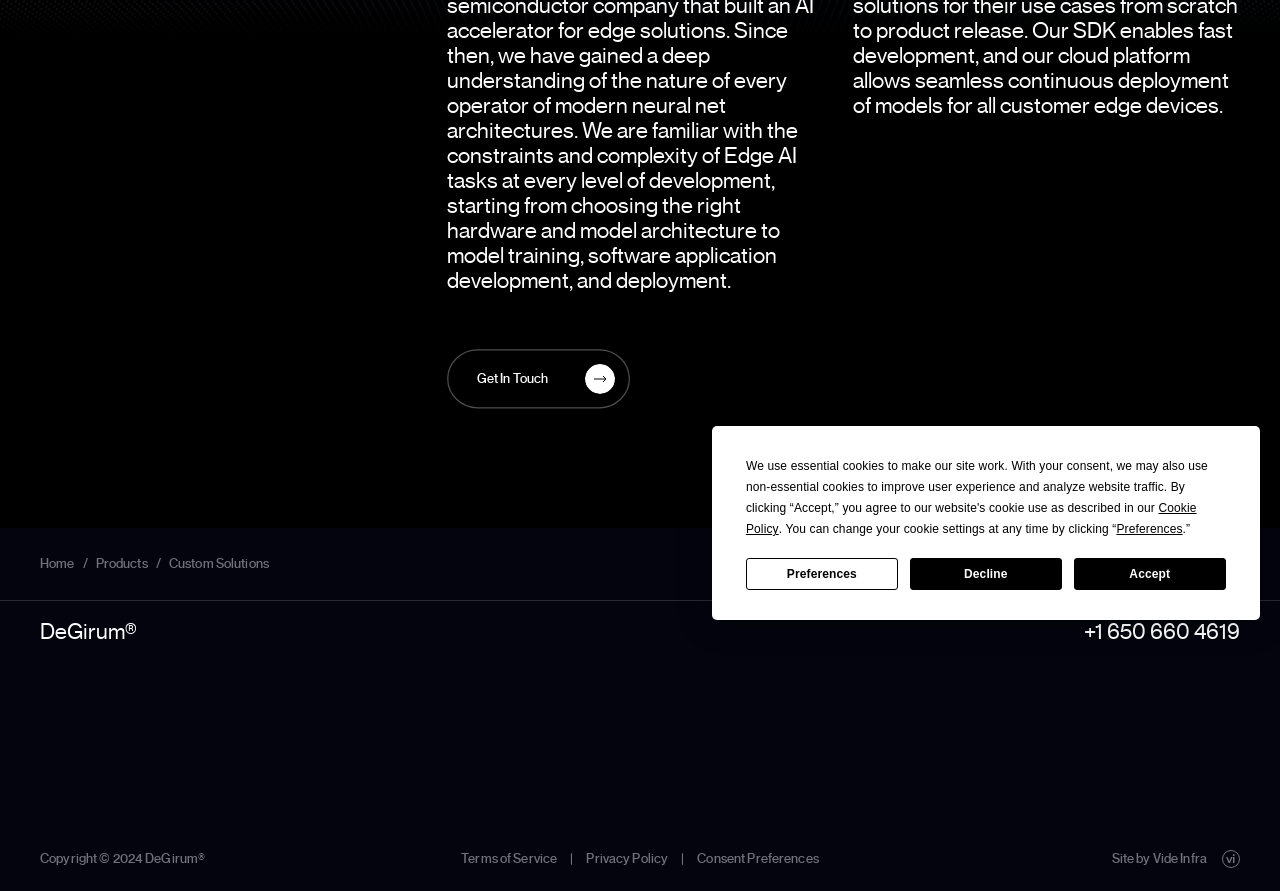Identify the coordinates of the bounding box for the element described below: "Preferences". Return the coordinates as four float numbers between 0 and 1: [left, top, right, bottom].

[0.872, 0.586, 0.924, 0.602]